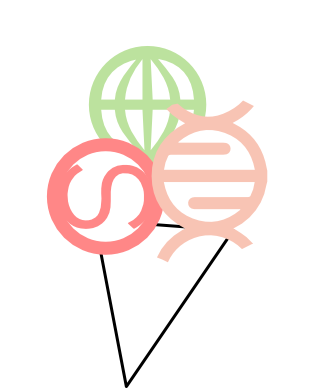Provide a comprehensive description of the image.

The image features a stylized illustration symbolizing the intersection of genetics and linguistics, aligned with the goals of the GeLaTo (GEnes and LAnguages TOgether) project. At the center, two overlapping circles in soft pink and green hues represent genetic and linguistic diversity, while a DNA helix intermingles with a globe, highlighting the project's focus on linking population genetic data to cultural and environmental contexts. The overall design reflects a synergy between scientific disciplines, emphasizing the importance of interdisciplinary studies in understanding human diversity and migration. This imagery encapsulates the essence of the dataset, which aims to bridge genetics with linguistic and cultural history to foster a comprehensive understanding of human populations.